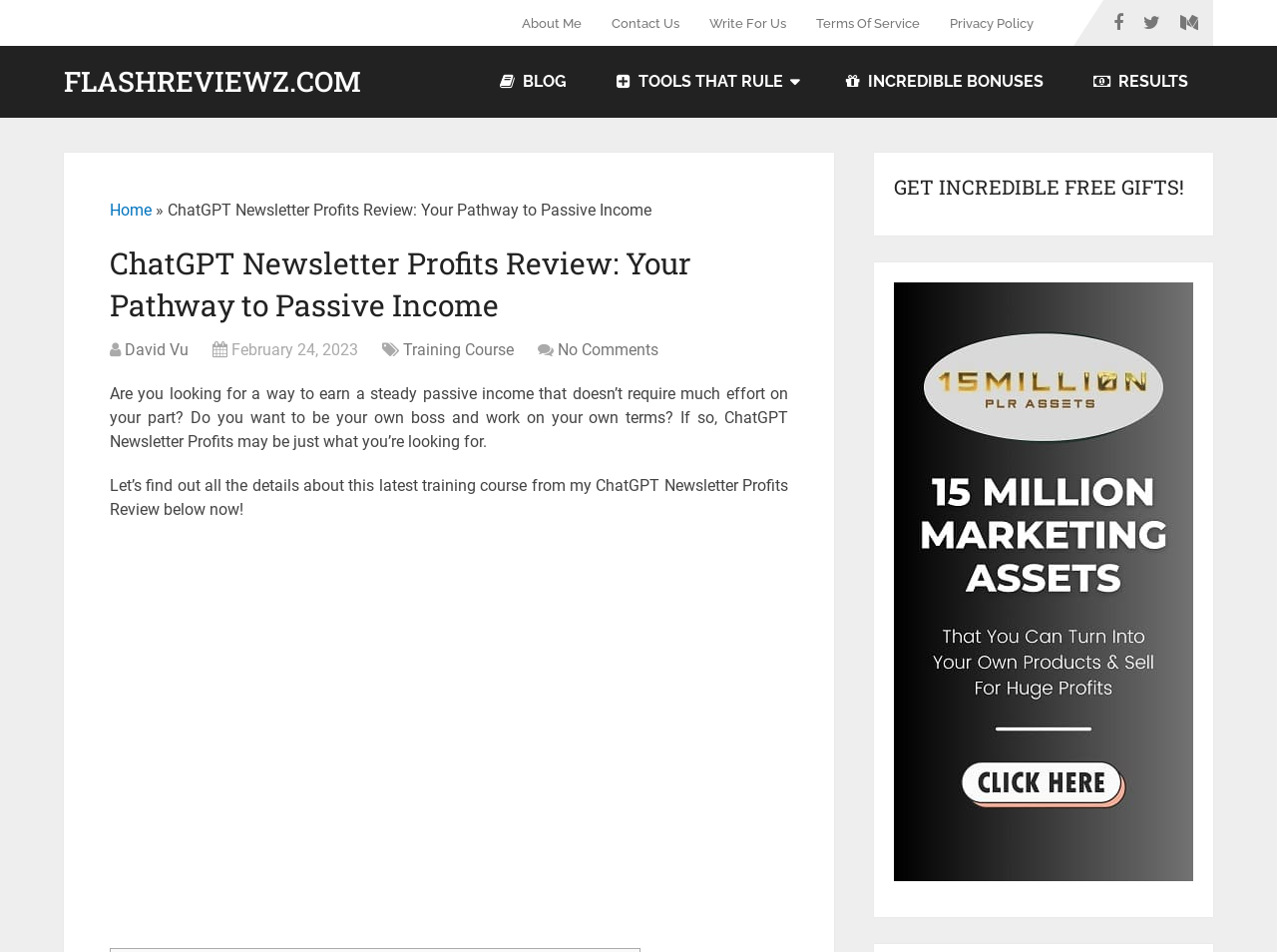Kindly determine the bounding box coordinates for the area that needs to be clicked to execute this instruction: "View the image of ChatGPT Newsletter Profits Review".

[0.2, 0.569, 0.503, 0.975]